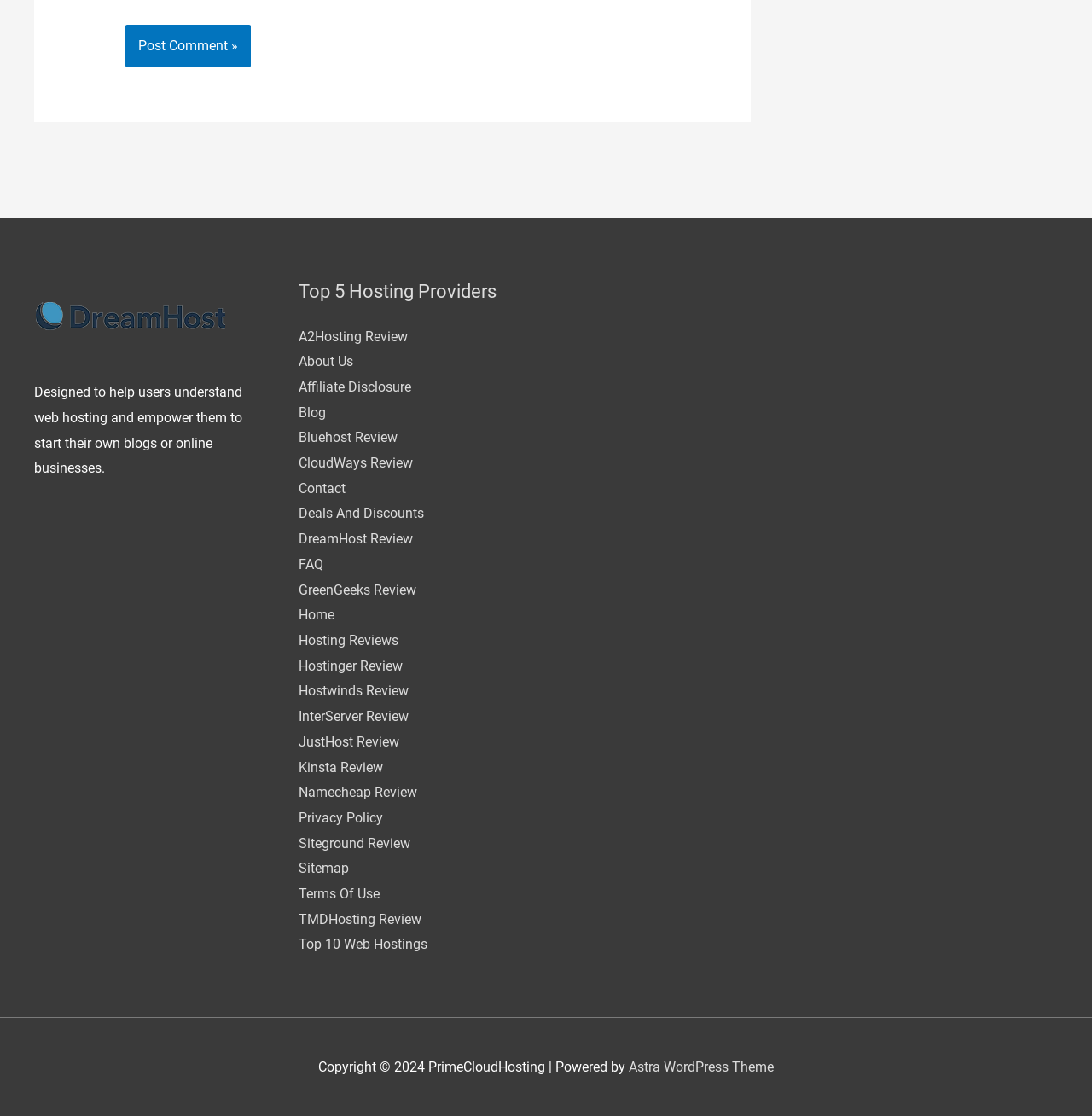Please indicate the bounding box coordinates of the element's region to be clicked to achieve the instruction: "Read 'Terms Of Use'". Provide the coordinates as four float numbers between 0 and 1, i.e., [left, top, right, bottom].

[0.273, 0.794, 0.348, 0.808]